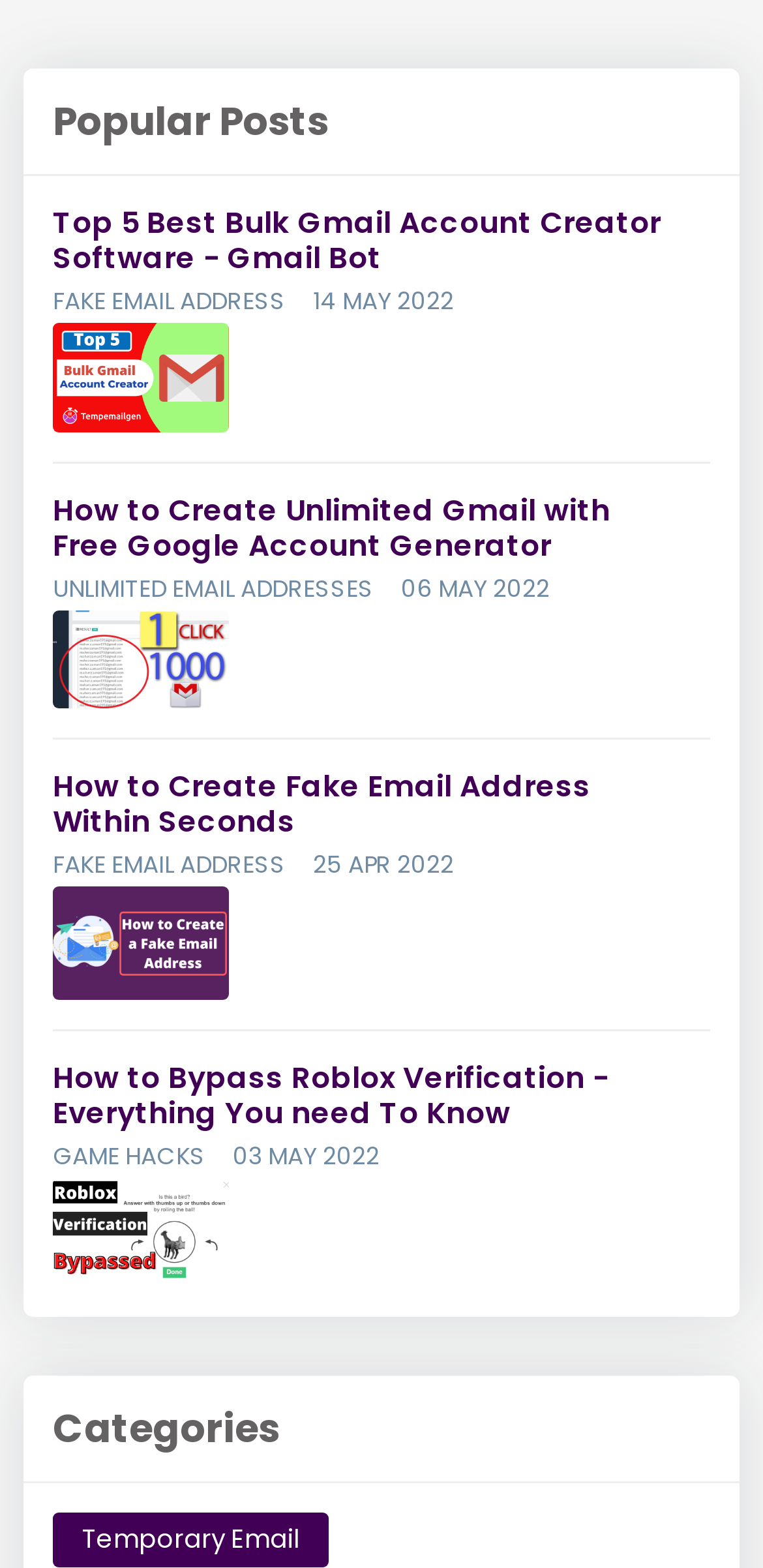Please find the bounding box coordinates of the element that needs to be clicked to perform the following instruction: "Read 'How to Create Fake Email Address Within Seconds'". The bounding box coordinates should be four float numbers between 0 and 1, represented as [left, top, right, bottom].

[0.069, 0.488, 0.774, 0.537]